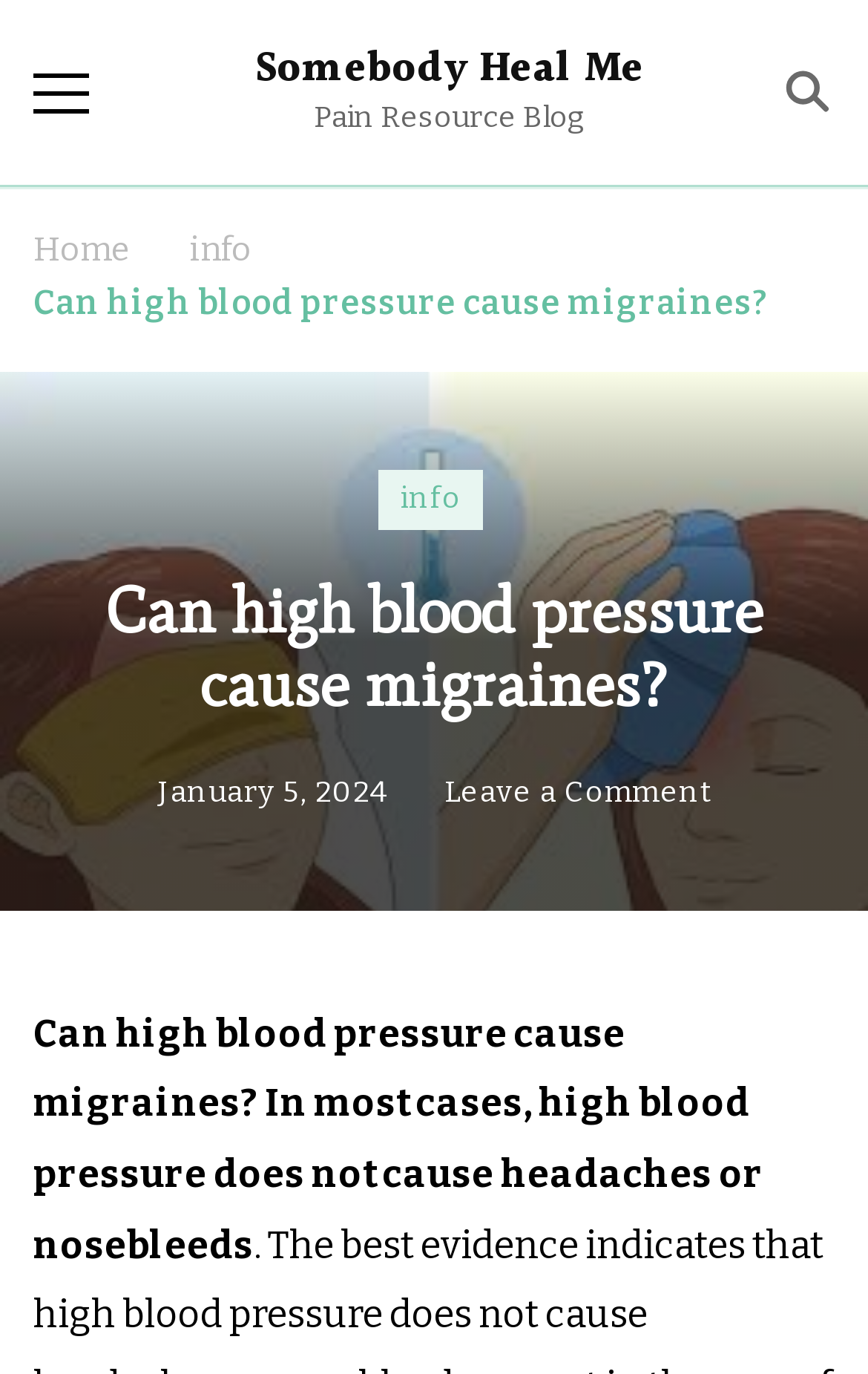Predict the bounding box coordinates of the area that should be clicked to accomplish the following instruction: "Read the article about high blood pressure and migraines". The bounding box coordinates should consist of four float numbers between 0 and 1, i.e., [left, top, right, bottom].

[0.038, 0.202, 0.885, 0.239]